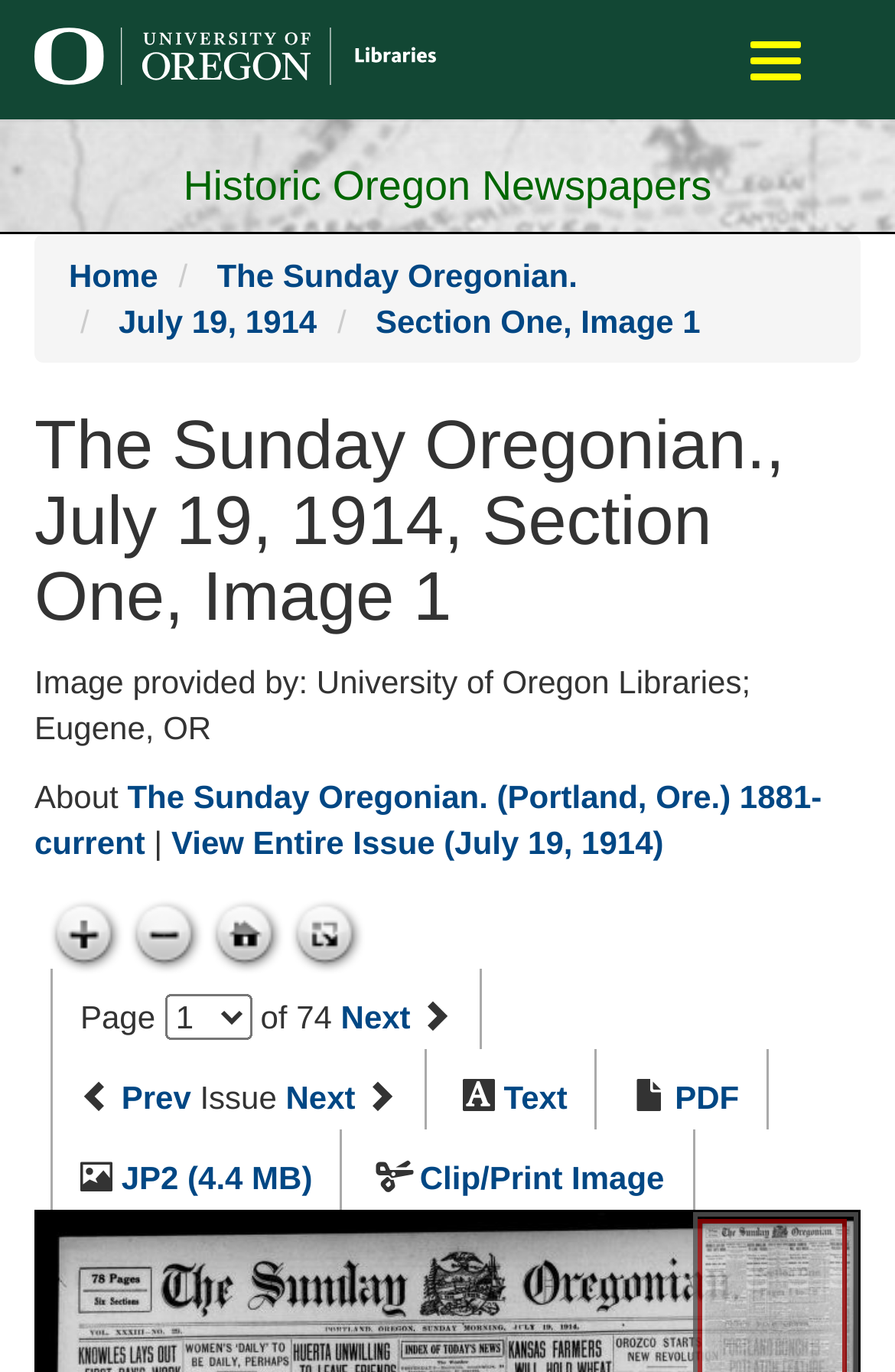Please give the bounding box coordinates of the area that should be clicked to fulfill the following instruction: "Go to next page". The coordinates should be in the format of four float numbers from 0 to 1, i.e., [left, top, right, bottom].

[0.381, 0.728, 0.459, 0.755]